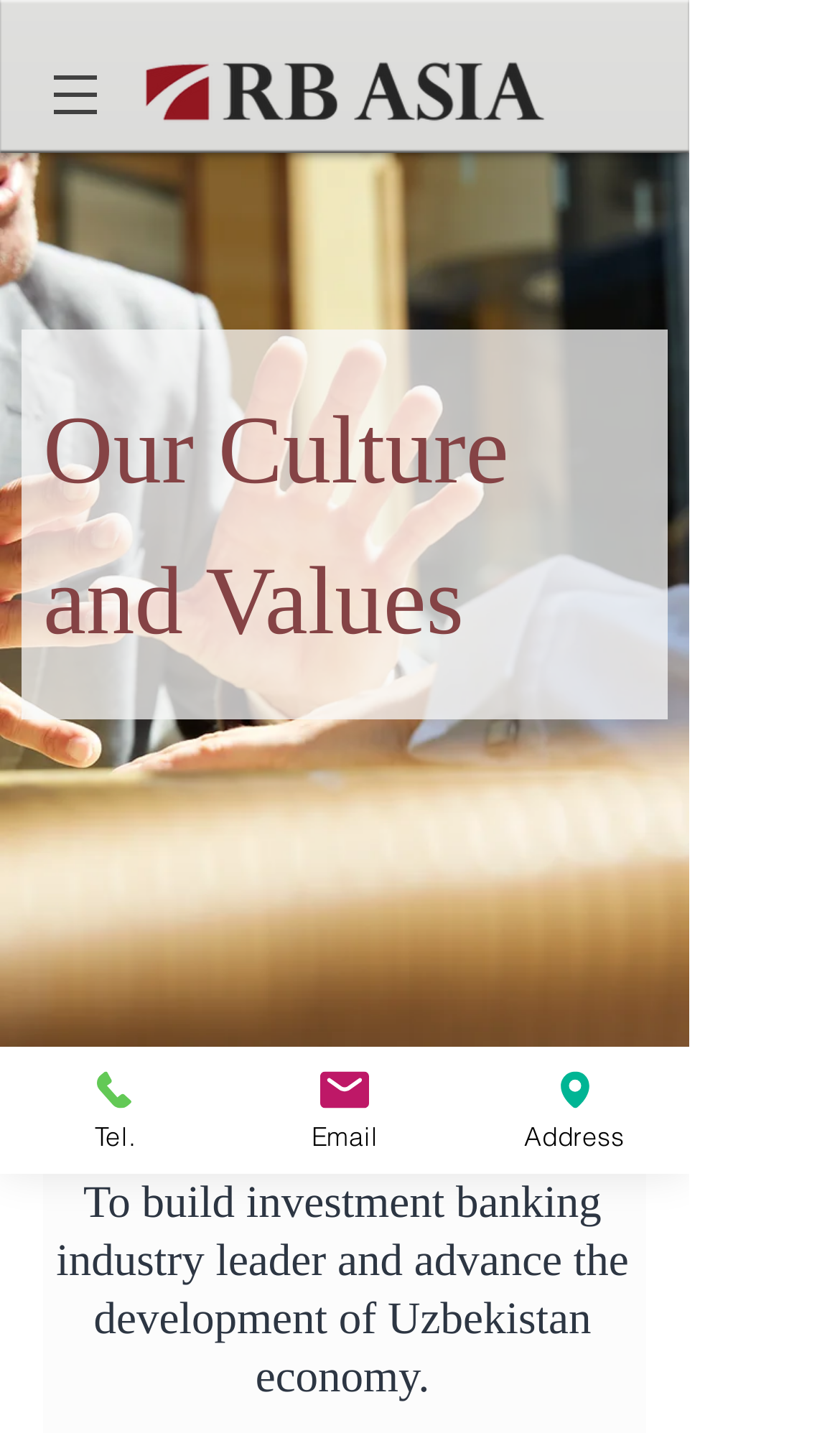What are the three main sections of the webpage?
Please answer the question with a detailed response using the information from the screenshot.

I analyzed the headings on the webpage and found three main sections: 'Our Culture', 'and Values', and 'Our Vision'. These headings suggest that the webpage is divided into three main sections, which are Culture, Values, and Vision.